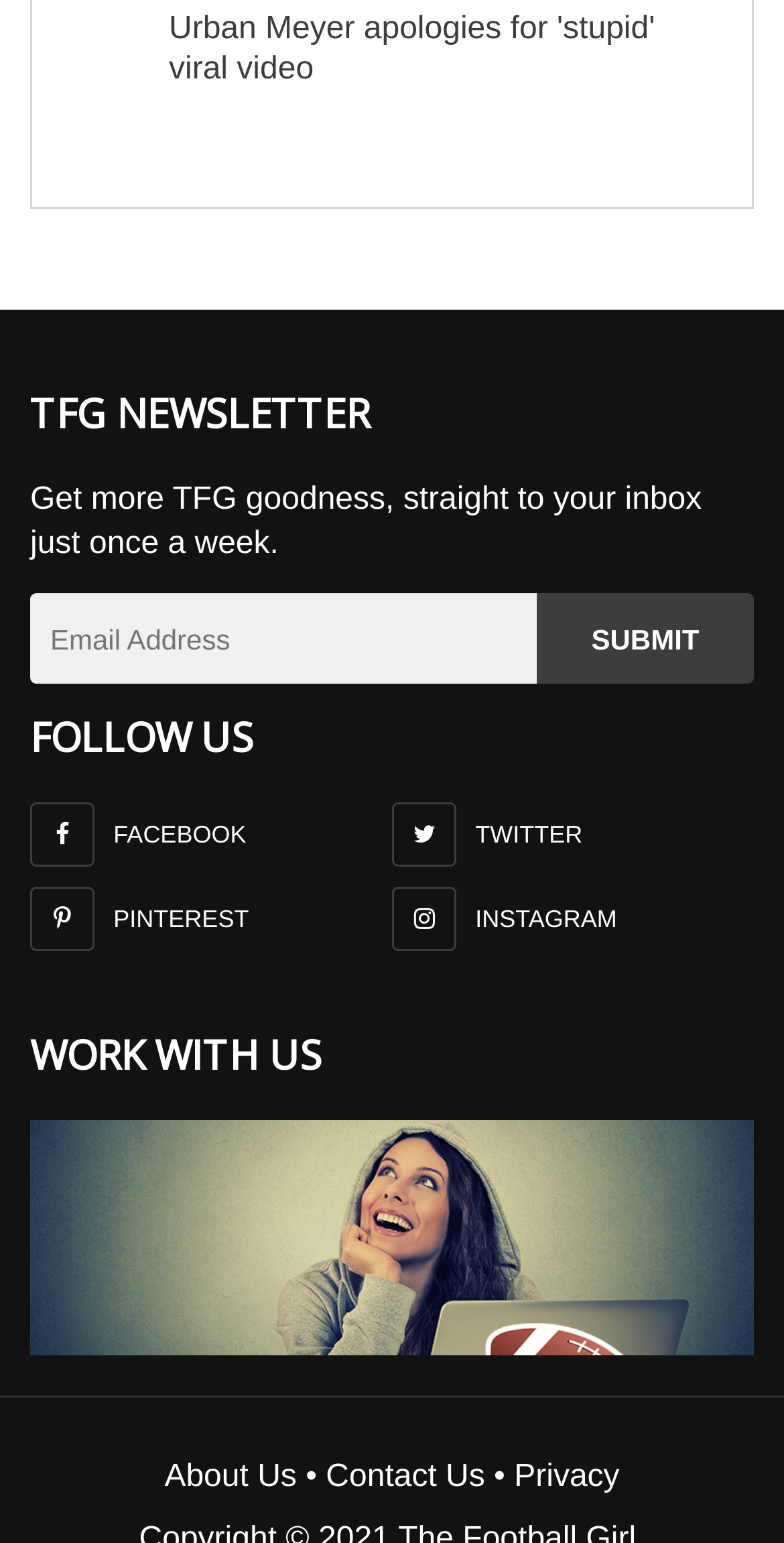Please provide a comprehensive response to the question below by analyzing the image: 
What is the name of the newsletter?

The heading above the textbox and submit button indicates that the newsletter is called 'TFG NEWSLETTER'.